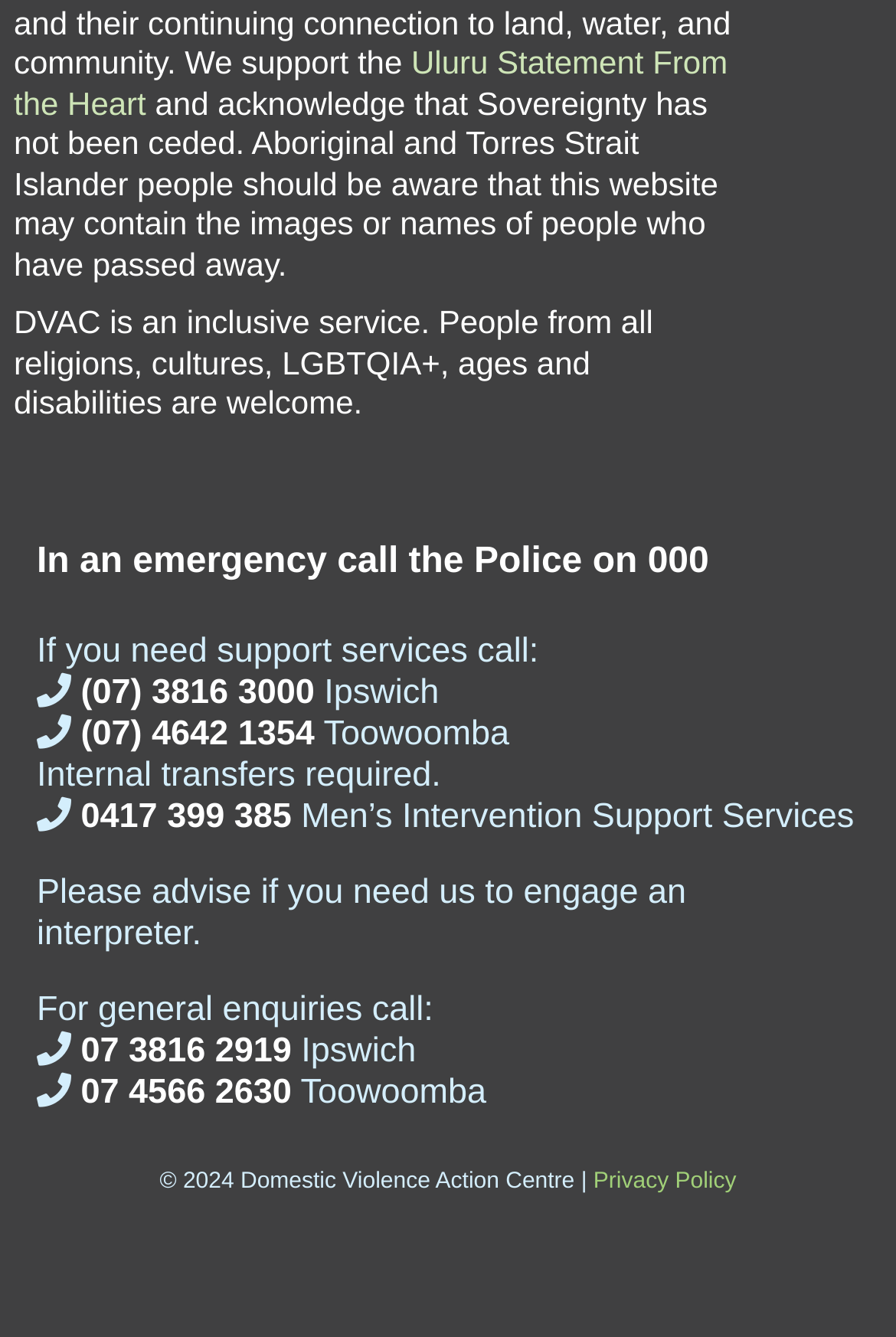Determine the bounding box coordinates for the area you should click to complete the following instruction: "Contact support services at (07) 3816 3000".

[0.09, 0.503, 0.351, 0.532]